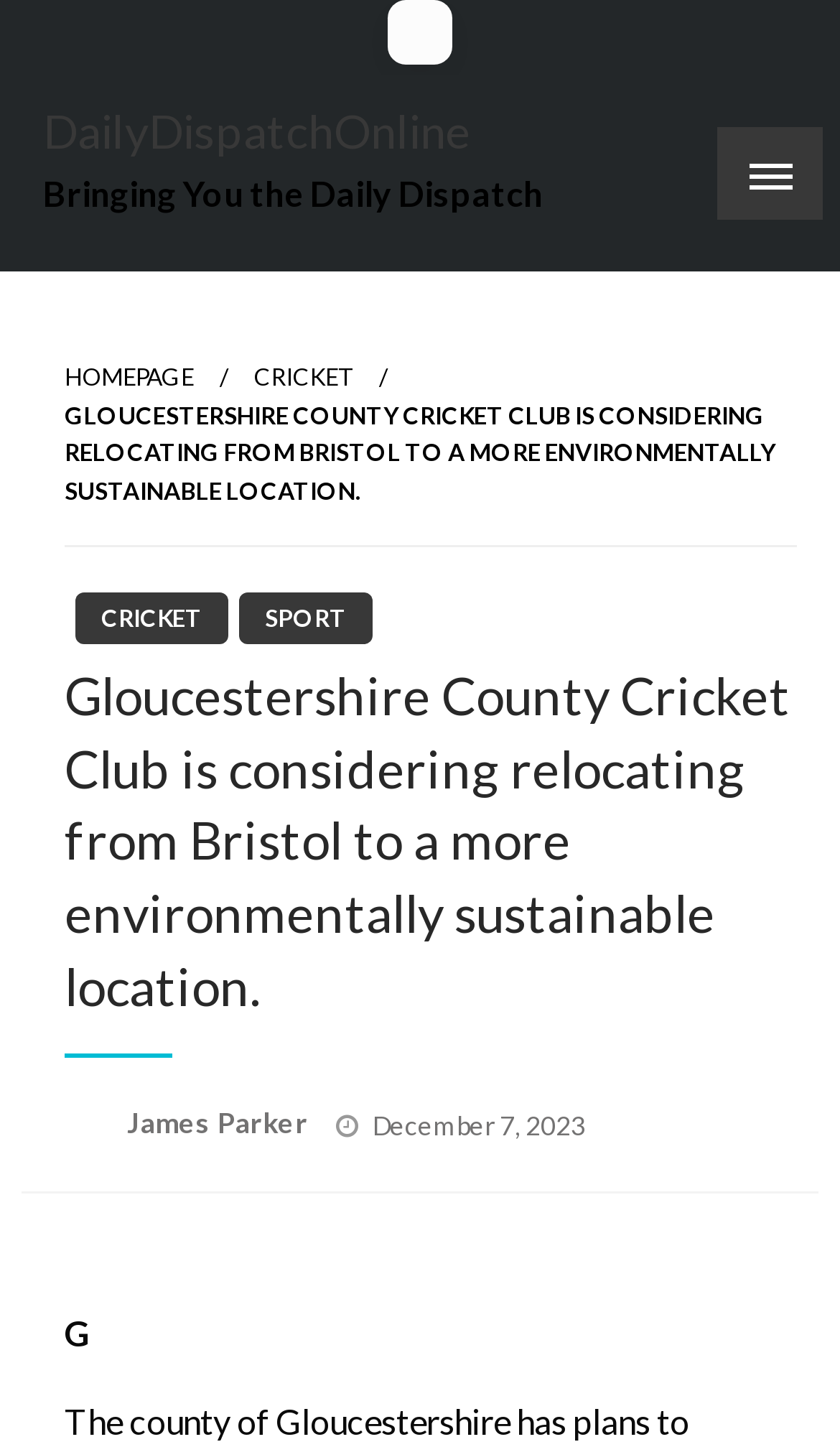What is the category of the article?
Give a detailed response to the question by analyzing the screenshot.

I found the answer by looking at the link elements in the menu section, and I saw that one of the links is labeled 'CRICKET', which is likely the category of the article.